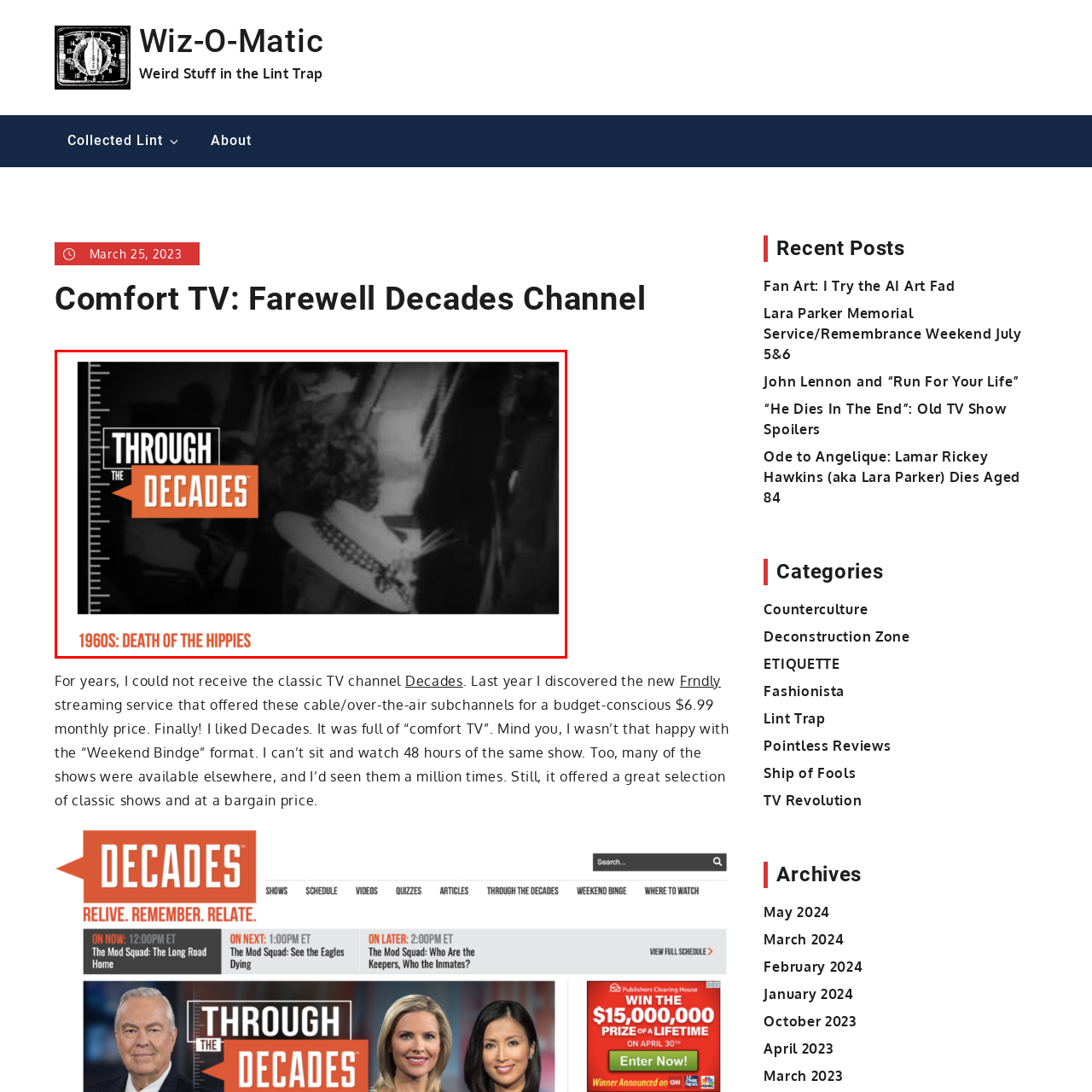Please provide a comprehensive caption for the image highlighted in the red box.

The image showcases the title "Through the Decades," prominently featuring a bold white and orange graphic against a vintage black-and-white backdrop. Below it, the text reads "1960s: DEATH OF THE HIPPIES," highlighting a significant cultural moment from that era. The design suggests a retrospective exploration of the 1960s, focusing on the end of the hippie movement, and evokes a sense of nostalgia and historical reflection. The overall aesthetic combines modern graphics with classic imagery, inviting viewers to delve into the complexities of the decade.